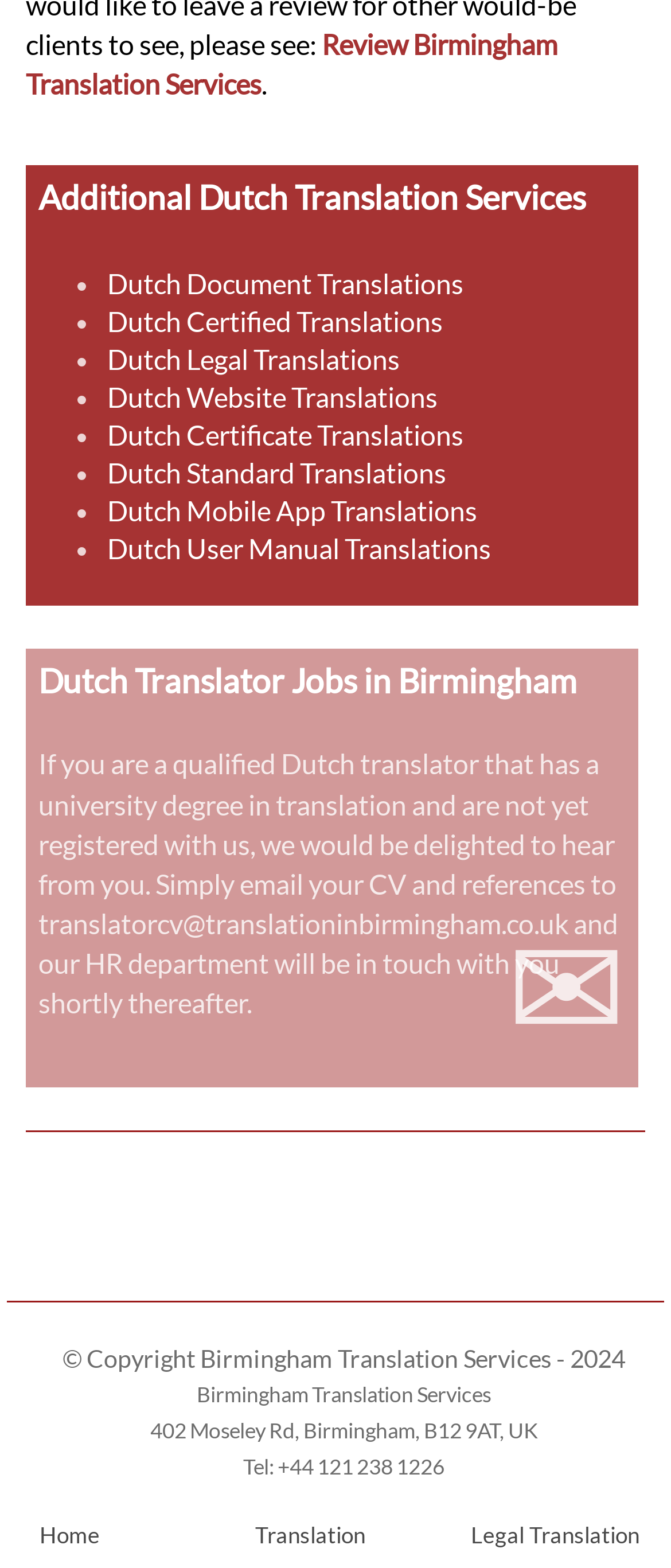Using the description "Legal Translation", locate and provide the bounding box of the UI element.

[0.701, 0.97, 0.971, 0.988]